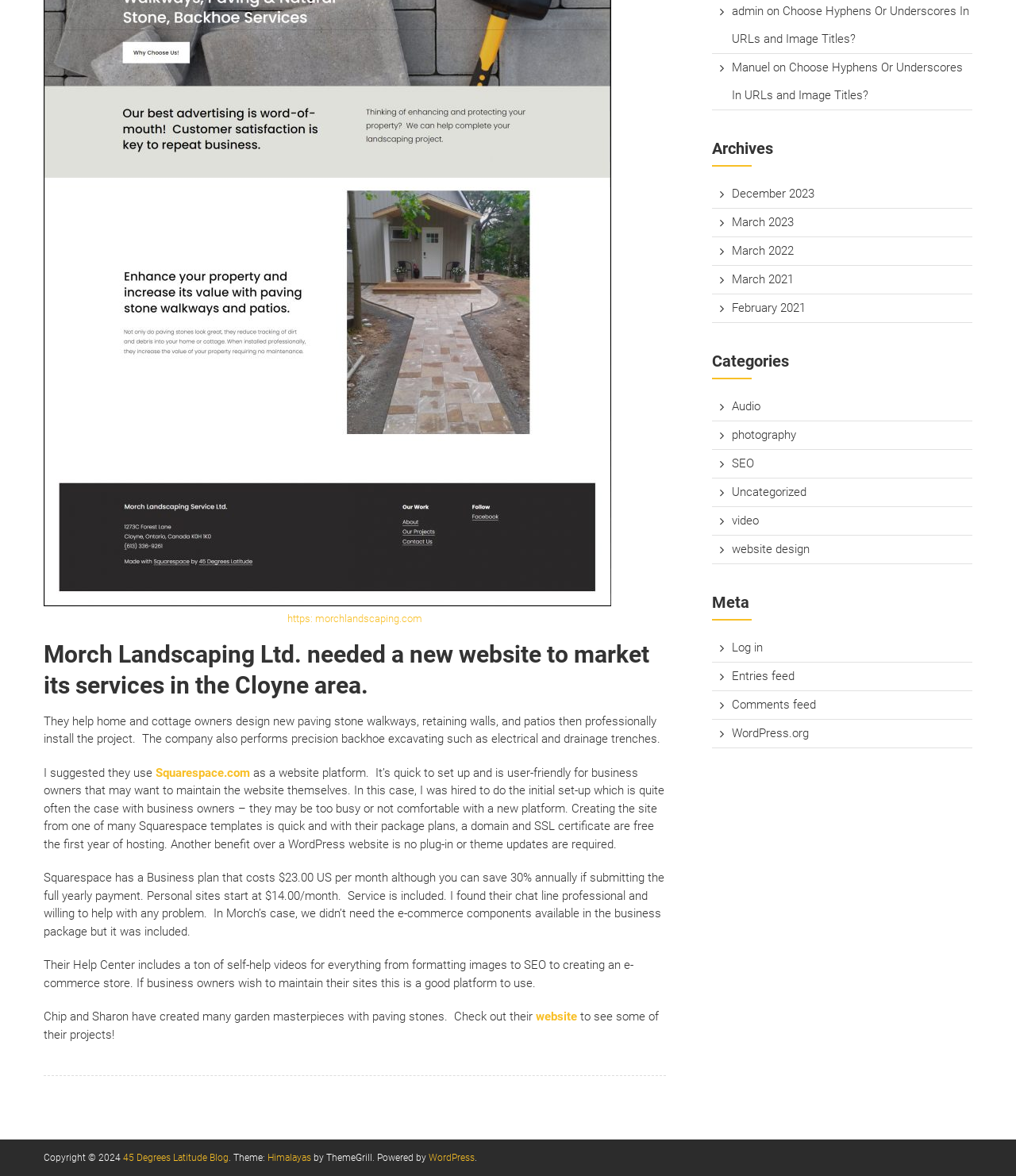Determine the bounding box coordinates for the UI element described. Format the coordinates as (top-left x, top-left y, bottom-right x, bottom-right y) and ensure all values are between 0 and 1. Element description: 45 Degrees Latitude Blog

[0.121, 0.98, 0.225, 0.989]